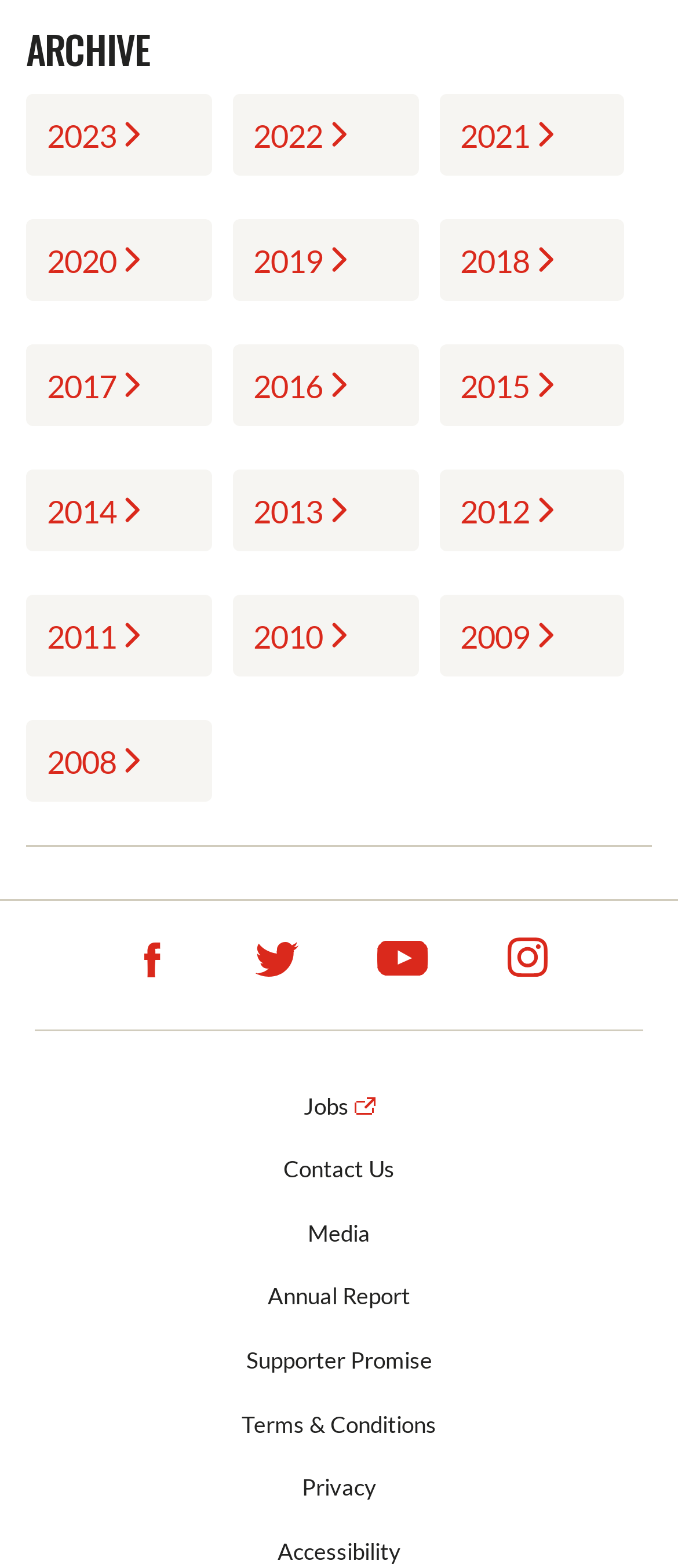Provide the bounding box for the UI element matching this description: "Twitter".

[0.321, 0.574, 0.495, 0.656]